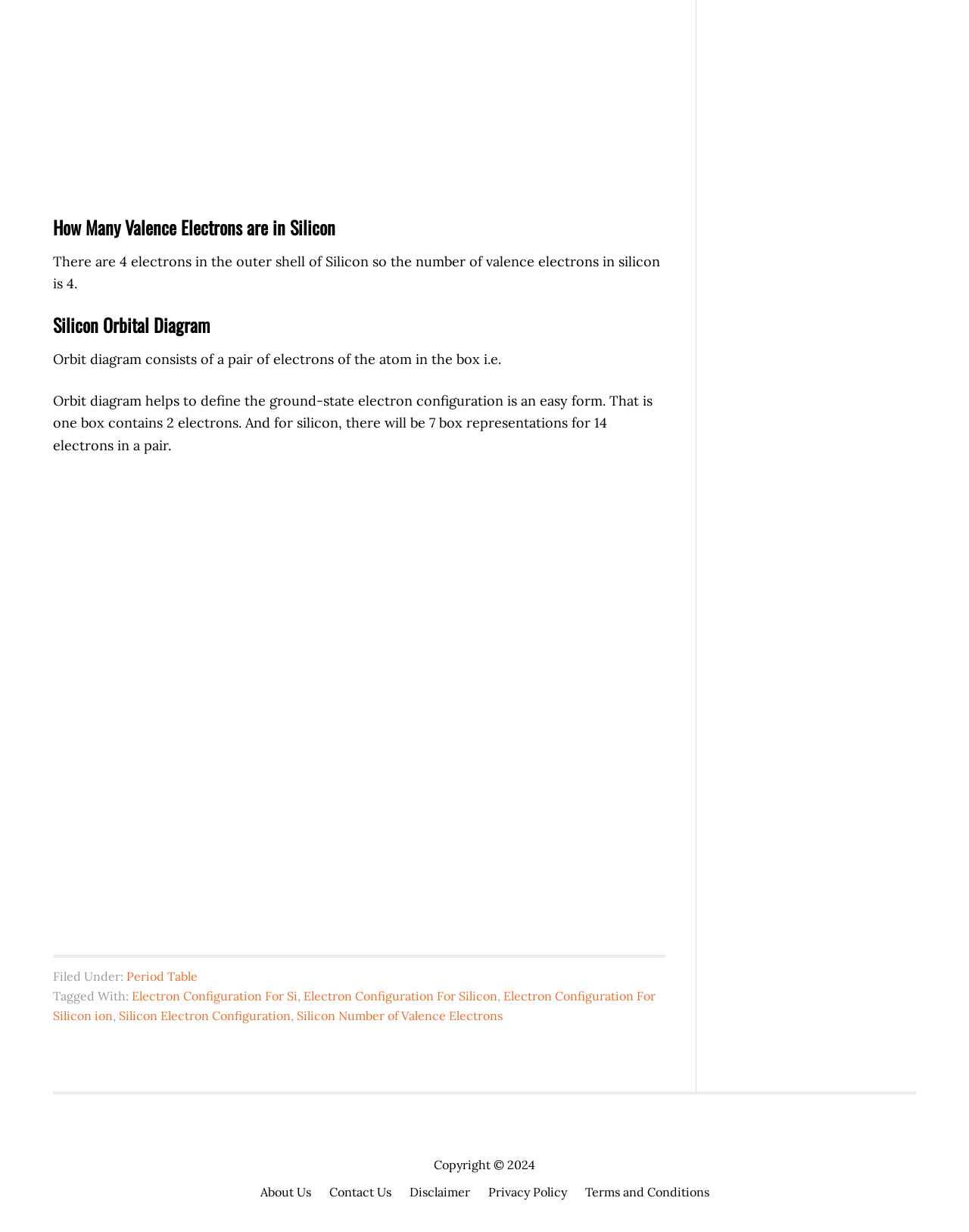Determine the bounding box coordinates for the HTML element described here: "Period Table".

[0.13, 0.786, 0.204, 0.798]